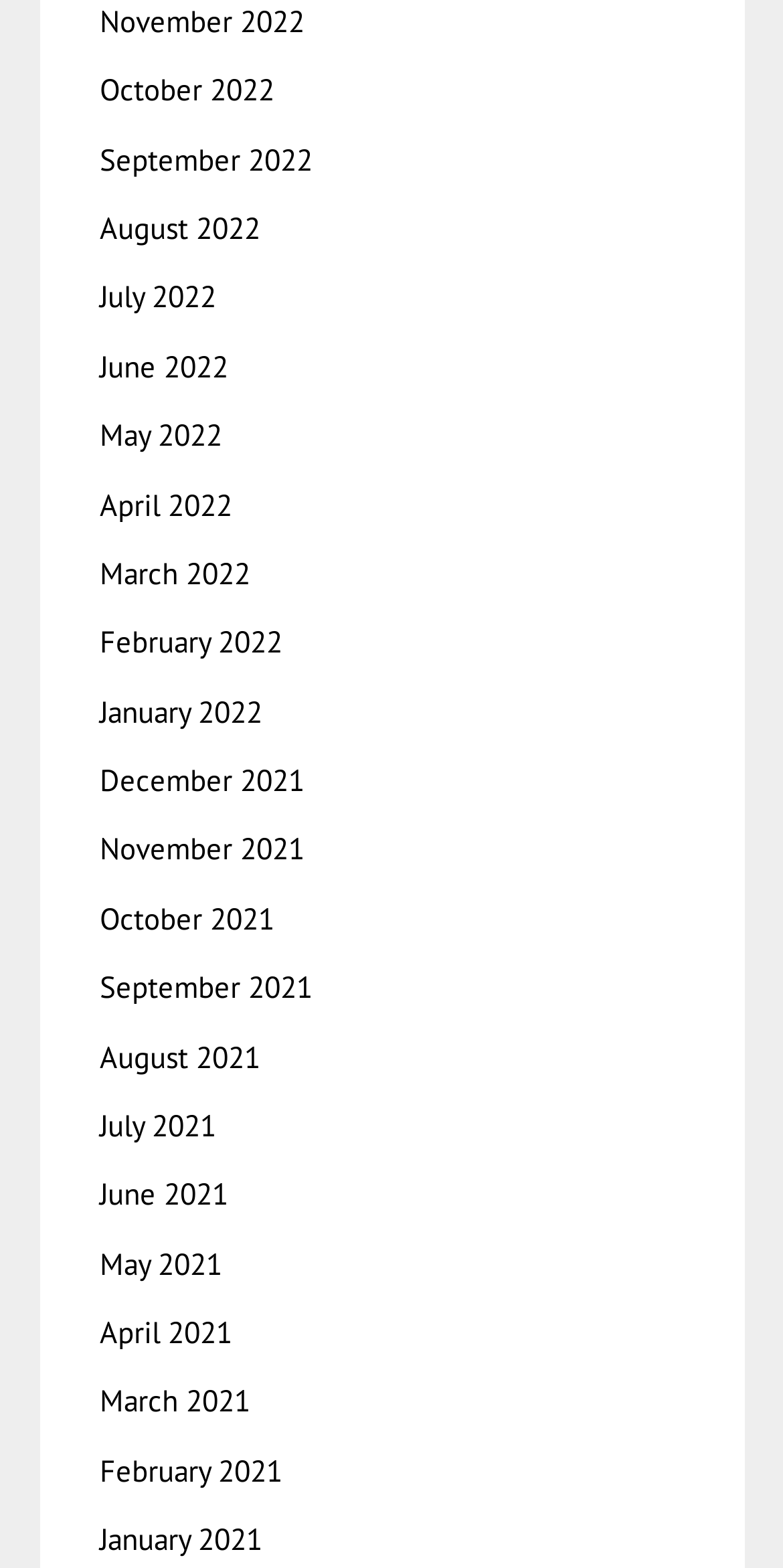How many months are listed?
Provide a detailed answer to the question using information from the image.

I counted the number of link elements with month and year descriptions, and there are 24 of them, ranging from January 2021 to December 2022.